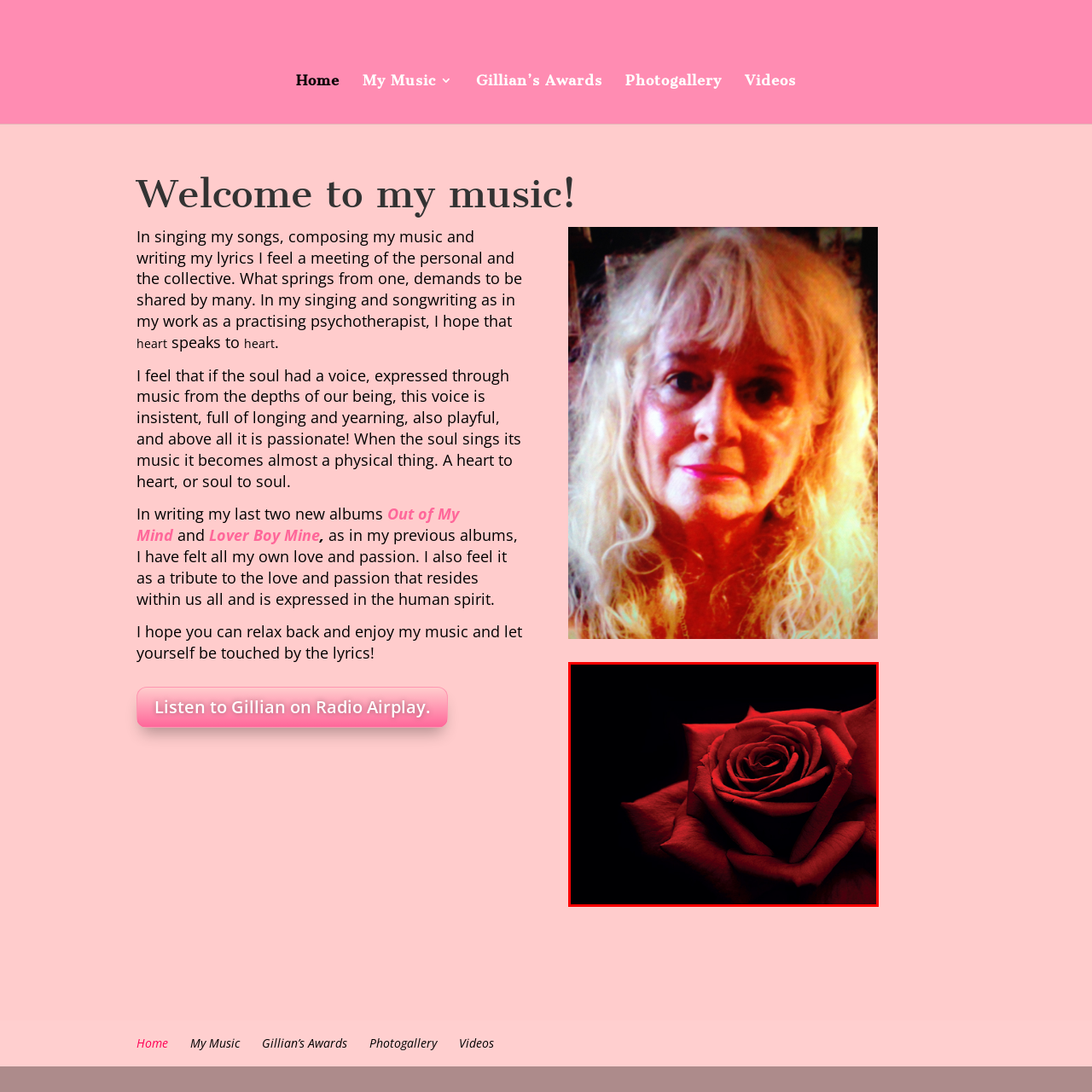Write a detailed description of the image enclosed in the red-bordered box.

A stunning close-up of a deep red rose against a backdrop of rich black, creating a striking contrast that emphasizes the intricate details of the petals. The delicate layers of the rose unfurl gracefully, showcasing its velvety texture and the subtle interplay of light and shadow. This image embodies the timeless beauty and symbol of love that roses represent, evoking emotion and intimacy with its vibrant hue and elegant form. The dark surroundings further enhance the rose's prominence, making it the focal point of the composition.